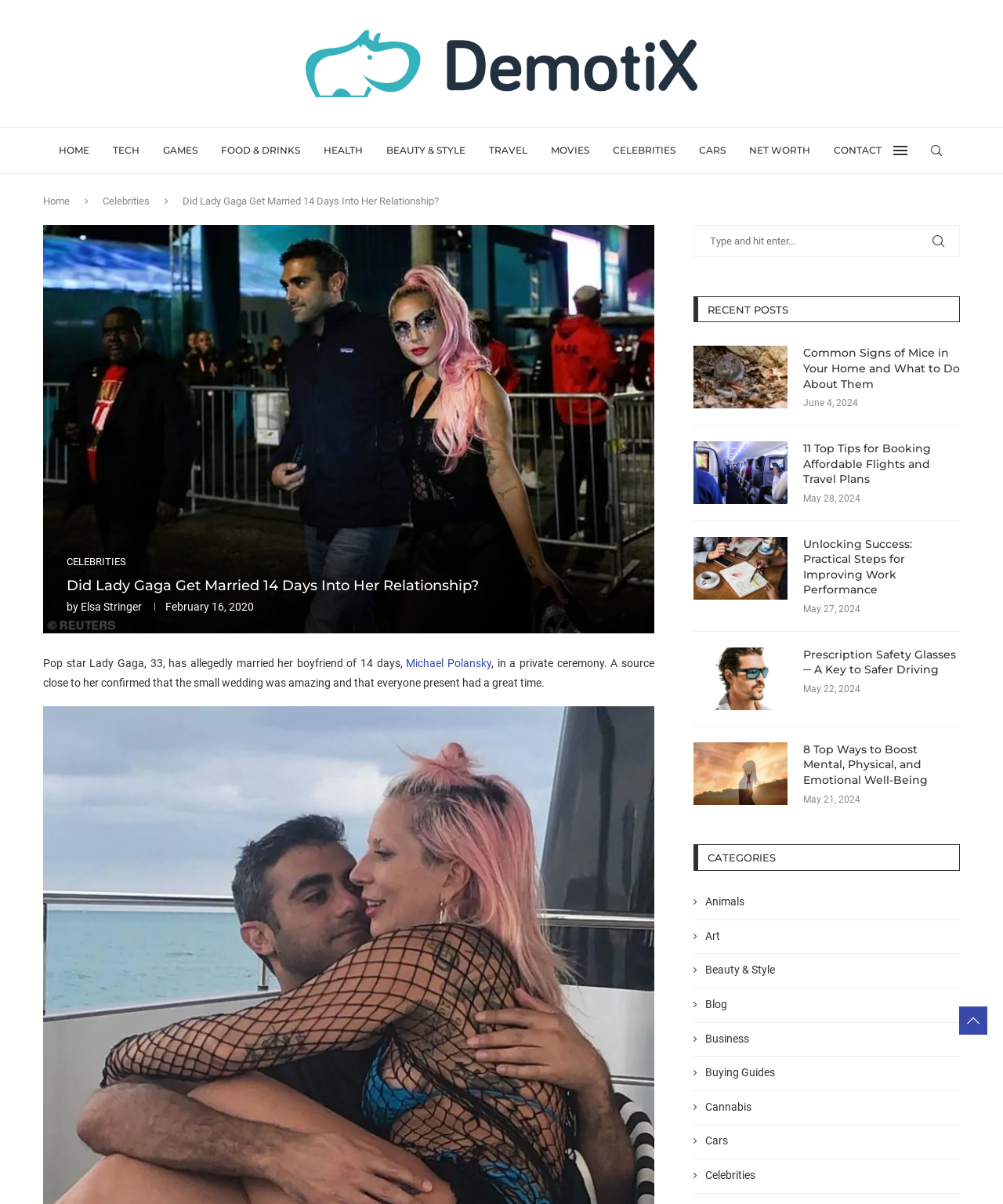Locate the bounding box coordinates for the element described below: "name="s" placeholder="Type and hit enter..."". The coordinates must be four float values between 0 and 1, formatted as [left, top, right, bottom].

[0.691, 0.187, 0.957, 0.213]